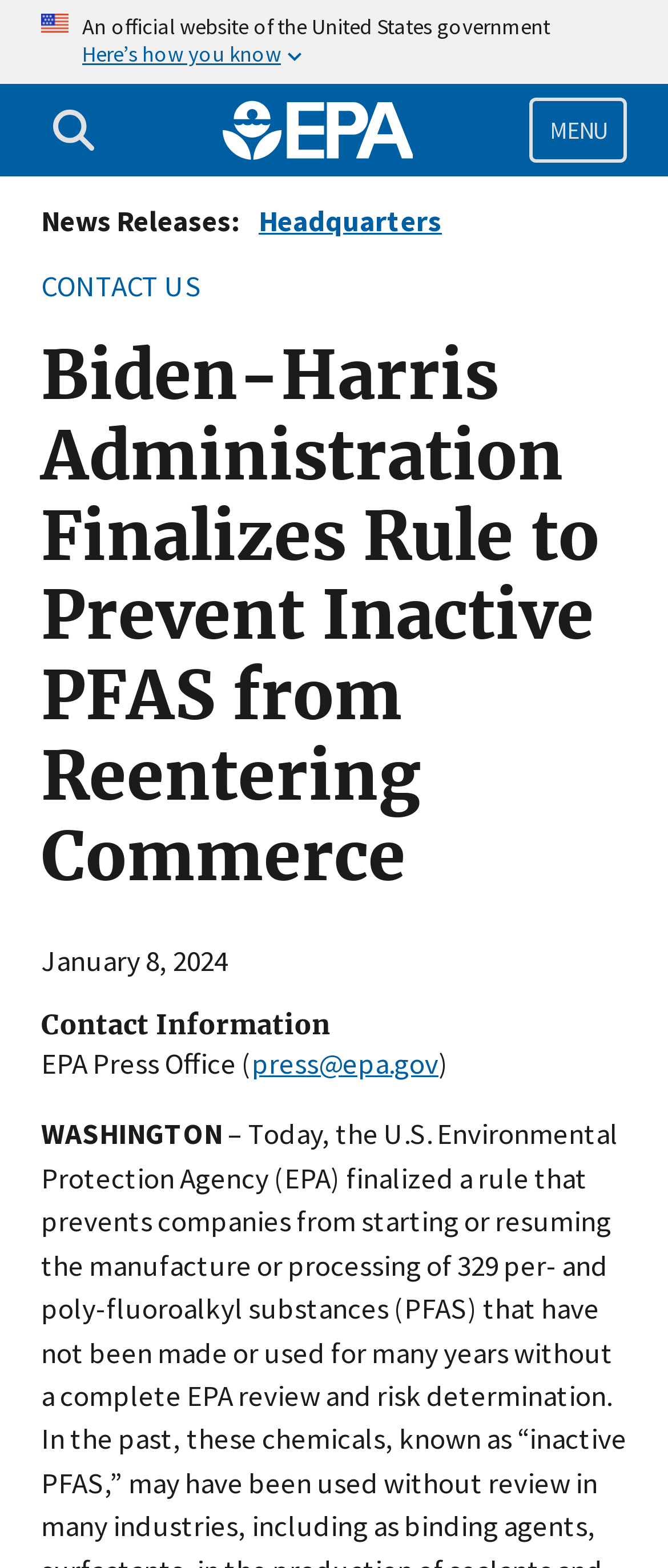Kindly determine the bounding box coordinates for the area that needs to be clicked to execute this instruction: "Go to Home".

[0.322, 0.058, 0.629, 0.108]